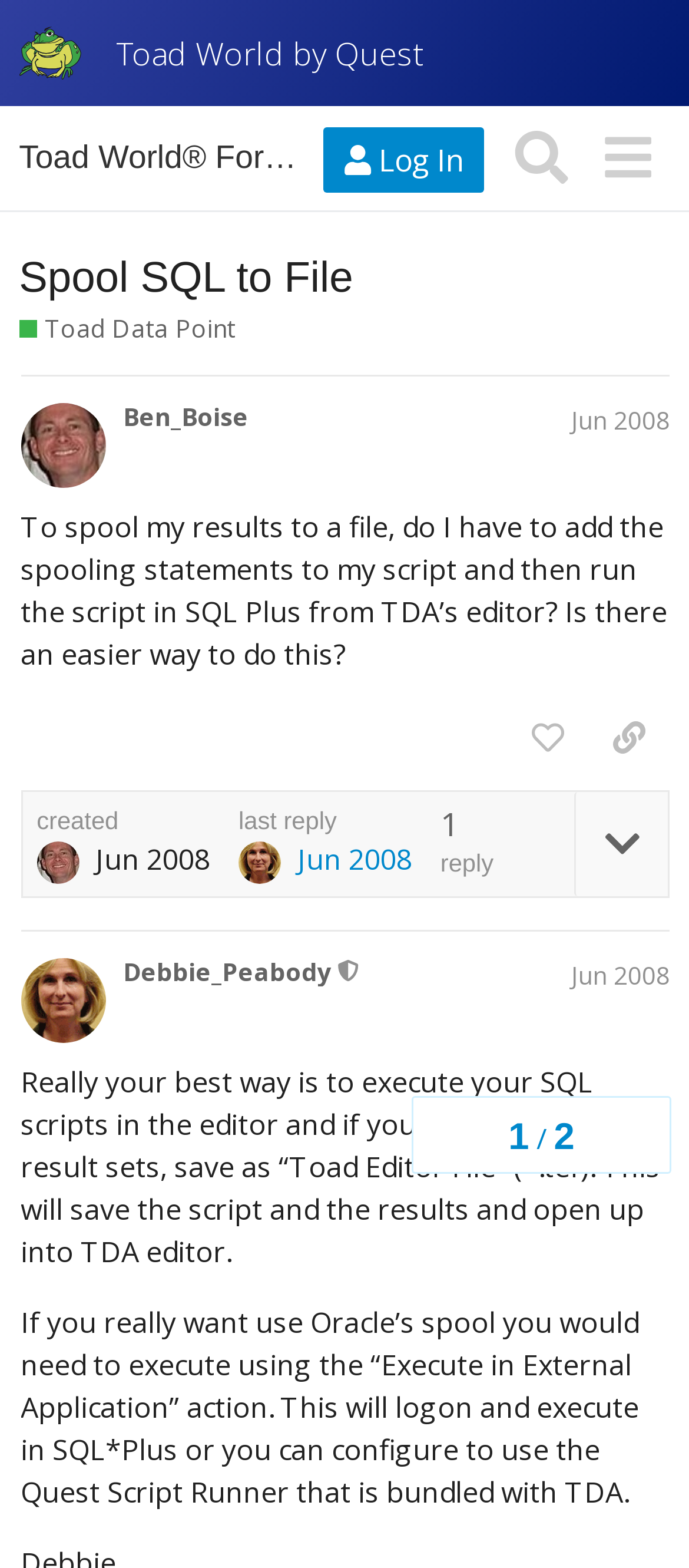Summarize the webpage with intricate details.

This webpage is a forum discussion page from Toad World, a community for Toad Data Point users. At the top, there is a header section with links to "Toad World by Quest" and "Toad World Forums", along with buttons for "Log In" and "Search". Below the header, there is a heading that reads "Spool SQL to File" and a brief description of Toad Data Point.

The main content of the page is a discussion thread with two posts. The first post, from user "Ben_Boise", asks a question about spooling SQL results to a file and whether there is an easier way to do so. Below the question, there are buttons to "like this post", "copy a link to this post to clipboard", and a timestamp indicating when the post was created.

The second post, from user "Debbie_Peabody", who is a moderator, provides a detailed response to the question. The response explains that the best way to retain result sets is to save the script as a "Toad Editor File" and provides additional information about using Oracle's spool feature. Below the response, there is a timestamp indicating when the post was created.

Throughout the page, there are various navigation elements, including a "topic progress" section that shows the discussion thread's progress, and links to the users' profiles. There are also several images and icons scattered throughout the page, including a logo for Toad World and icons for the "like this post" and "copy a link to this post to clipboard" buttons.